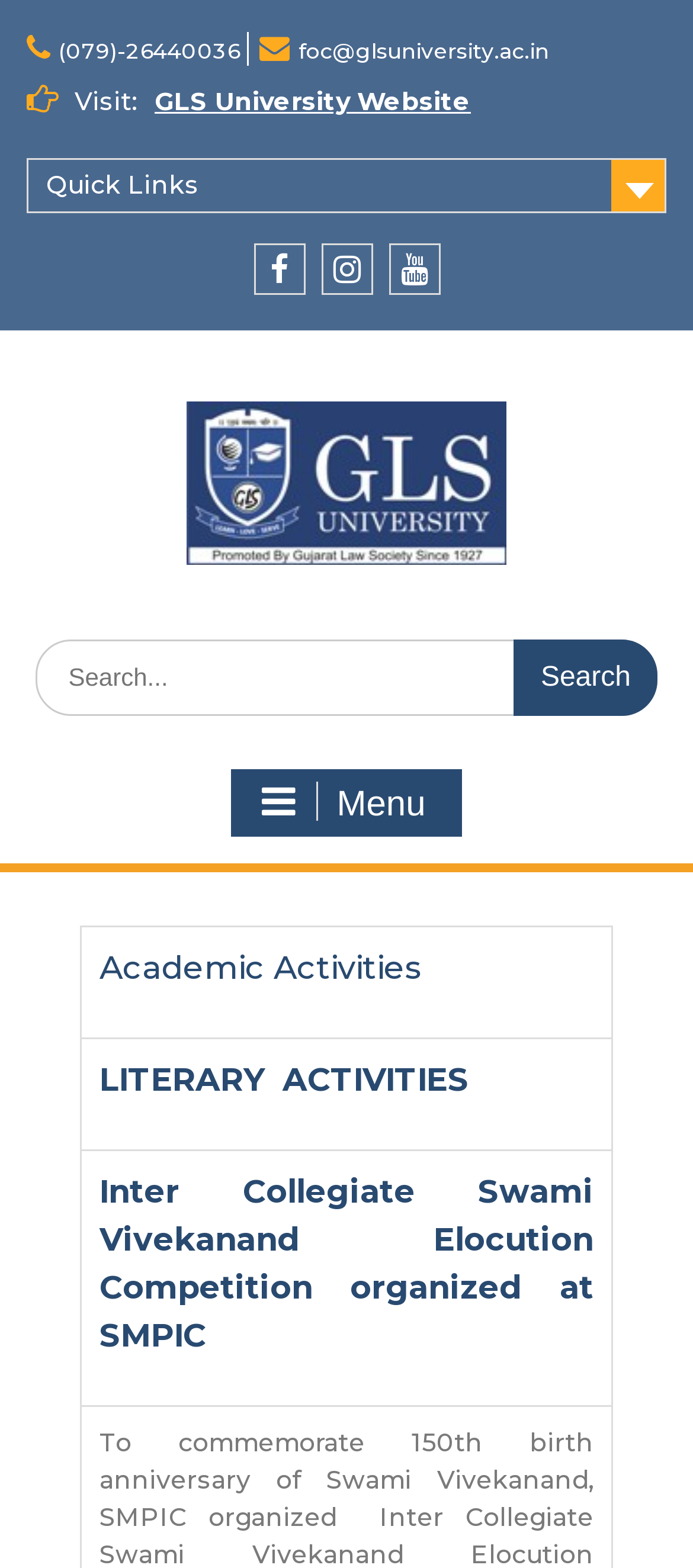Give the bounding box coordinates for the element described by: "Menu".

[0.335, 0.49, 0.665, 0.533]